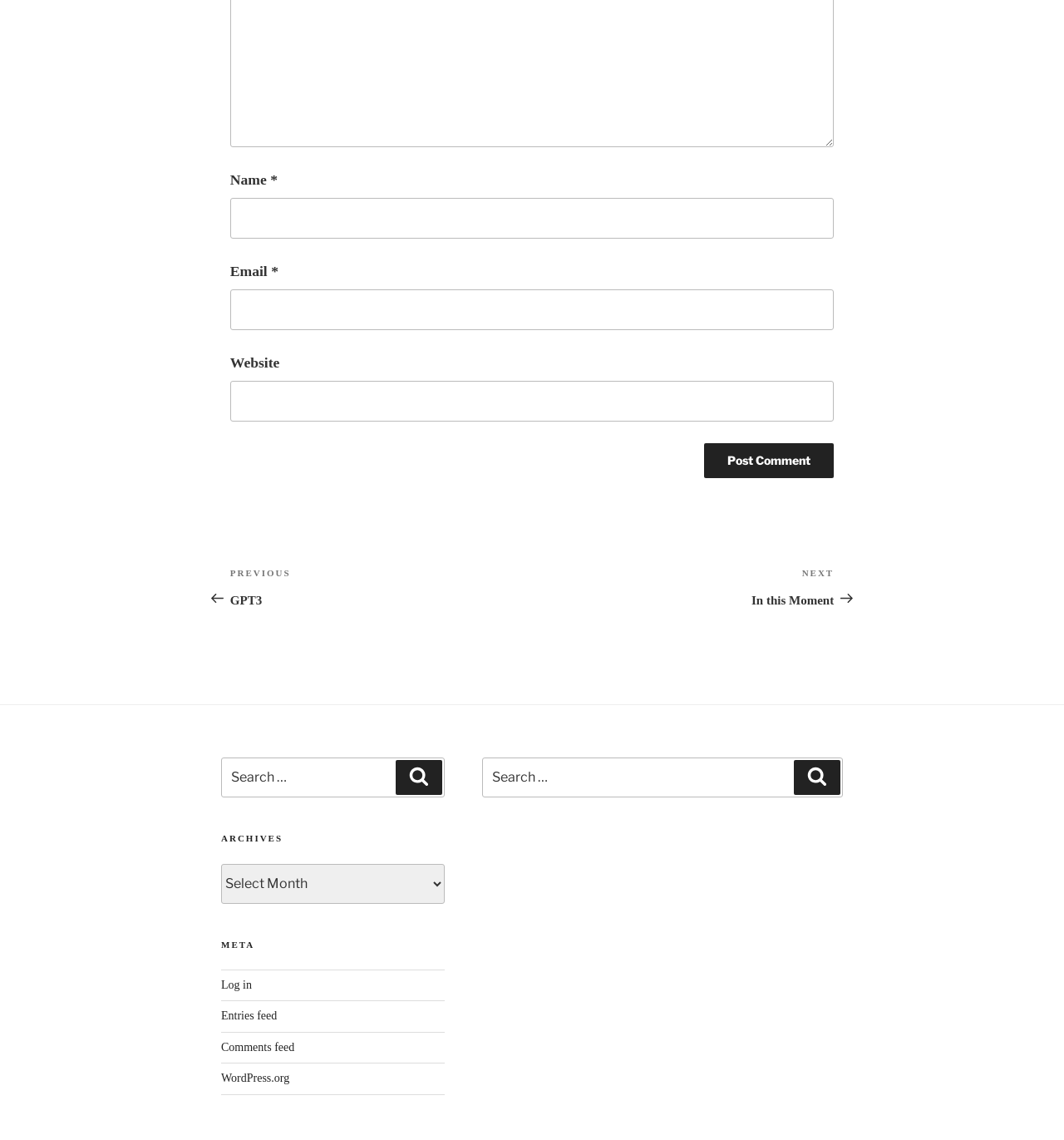Can you specify the bounding box coordinates of the area that needs to be clicked to fulfill the following instruction: "Search for something"?

[0.208, 0.664, 0.418, 0.7]